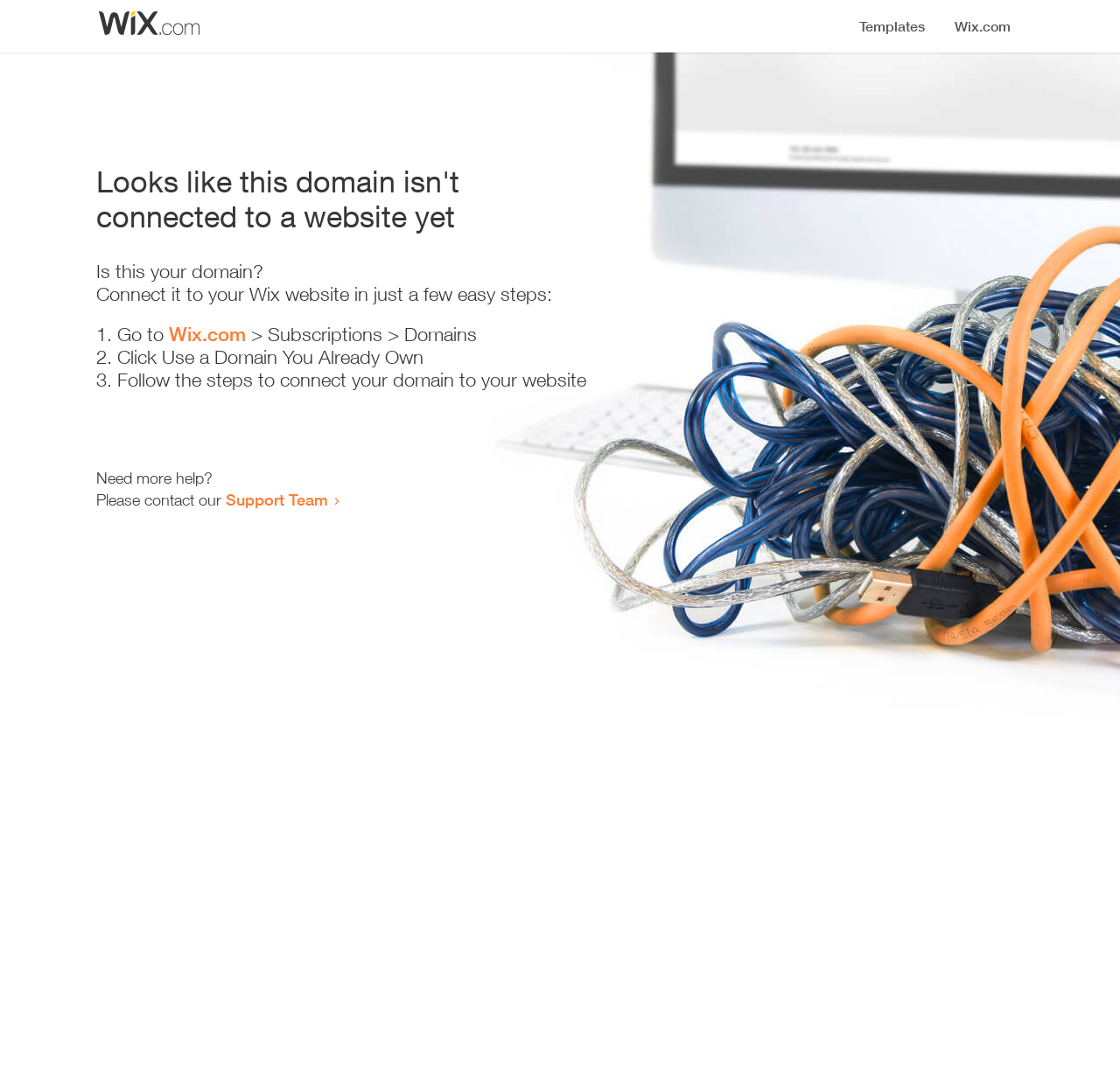Where can I get more help?
Please provide a detailed answer to the question.

The webpage provides a link to the 'Support Team' which suggests that users can get more help by contacting them.